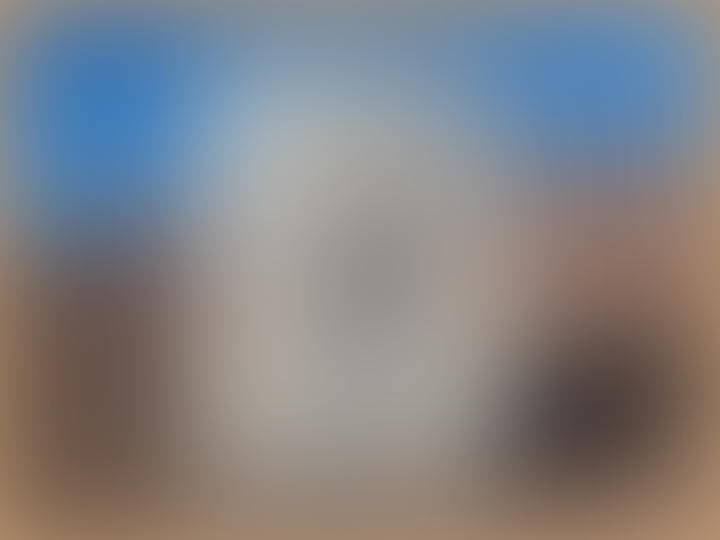Generate an elaborate caption that includes all aspects of the image.

This image captures a moment that reflects the essence of artisan craftsmanship and the evolving culture surrounding it. Central to the composition is an artistic piece or craft, set against a picturesque landscape defined by a clear blue sky. The backdrop hints at a blend of tradition and modernity, suggesting the artisan community's journey towards innovation while honoring its roots. This vision aligns with the insights shared by commentators like Driscoll and López, who emphasize the importance of artisan identity and the need for cultural evolution in ensuring sustainable practices. This image symbolizes the resilience and dynamism essential for the future of craftsmanship in Morocco, resonating with Anou’s mission to uplift artisans and introduce their work to a broader audience.